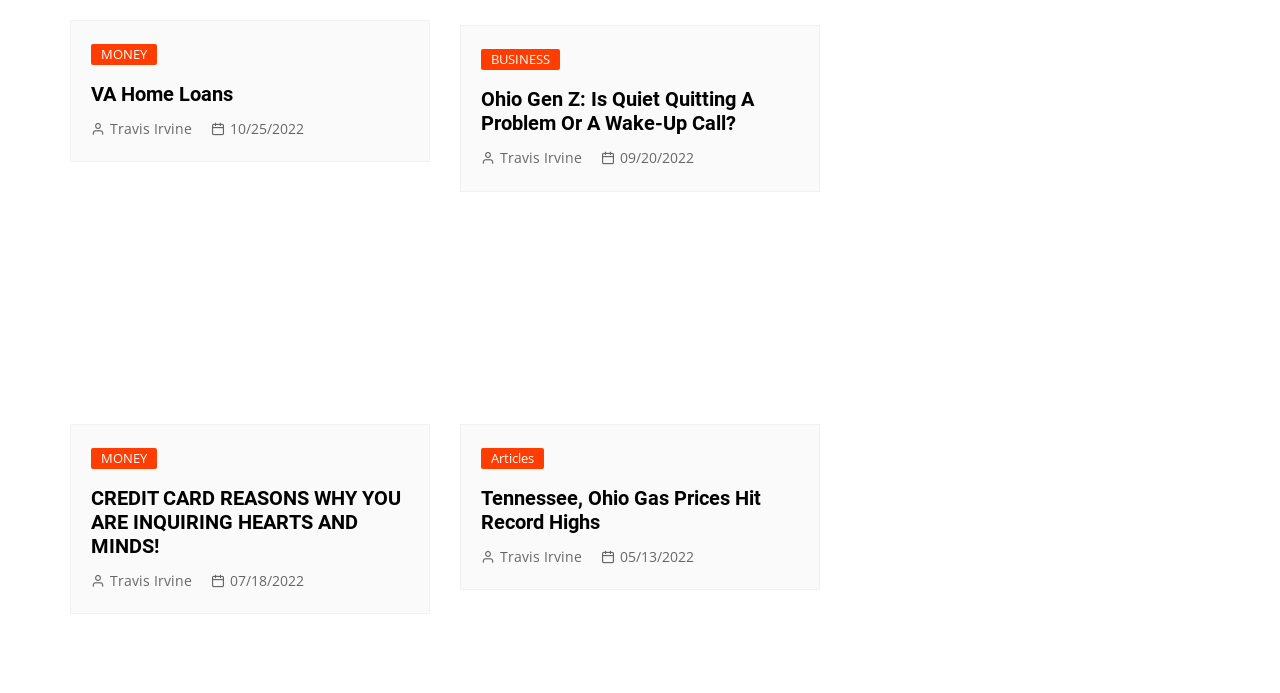Find the bounding box coordinates corresponding to the UI element with the description: "VA Home Loans". The coordinates should be formatted as [left, top, right, bottom], with values as floats between 0 and 1.

[0.071, 0.118, 0.182, 0.153]